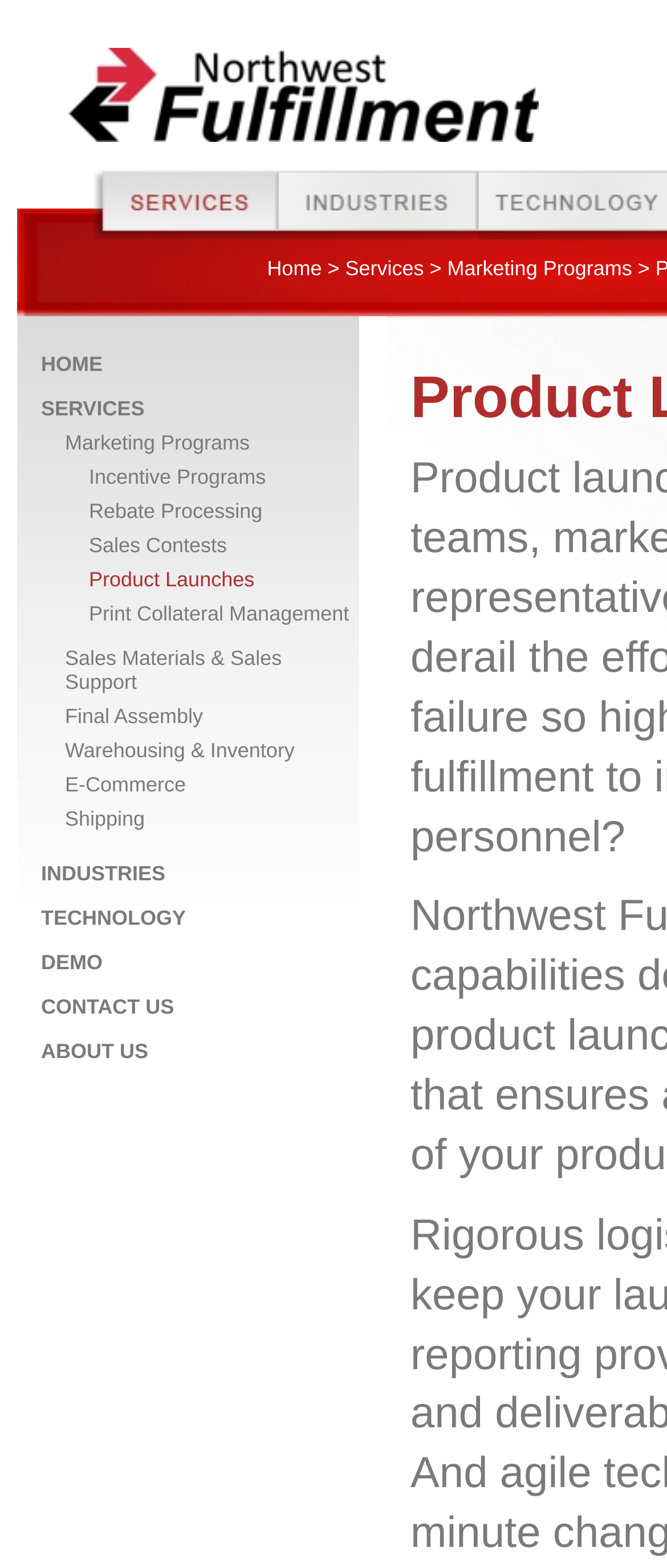Can you show the bounding box coordinates of the region to click on to complete the task described in the instruction: "Learn about Marketing Programs"?

[0.671, 0.164, 0.948, 0.179]